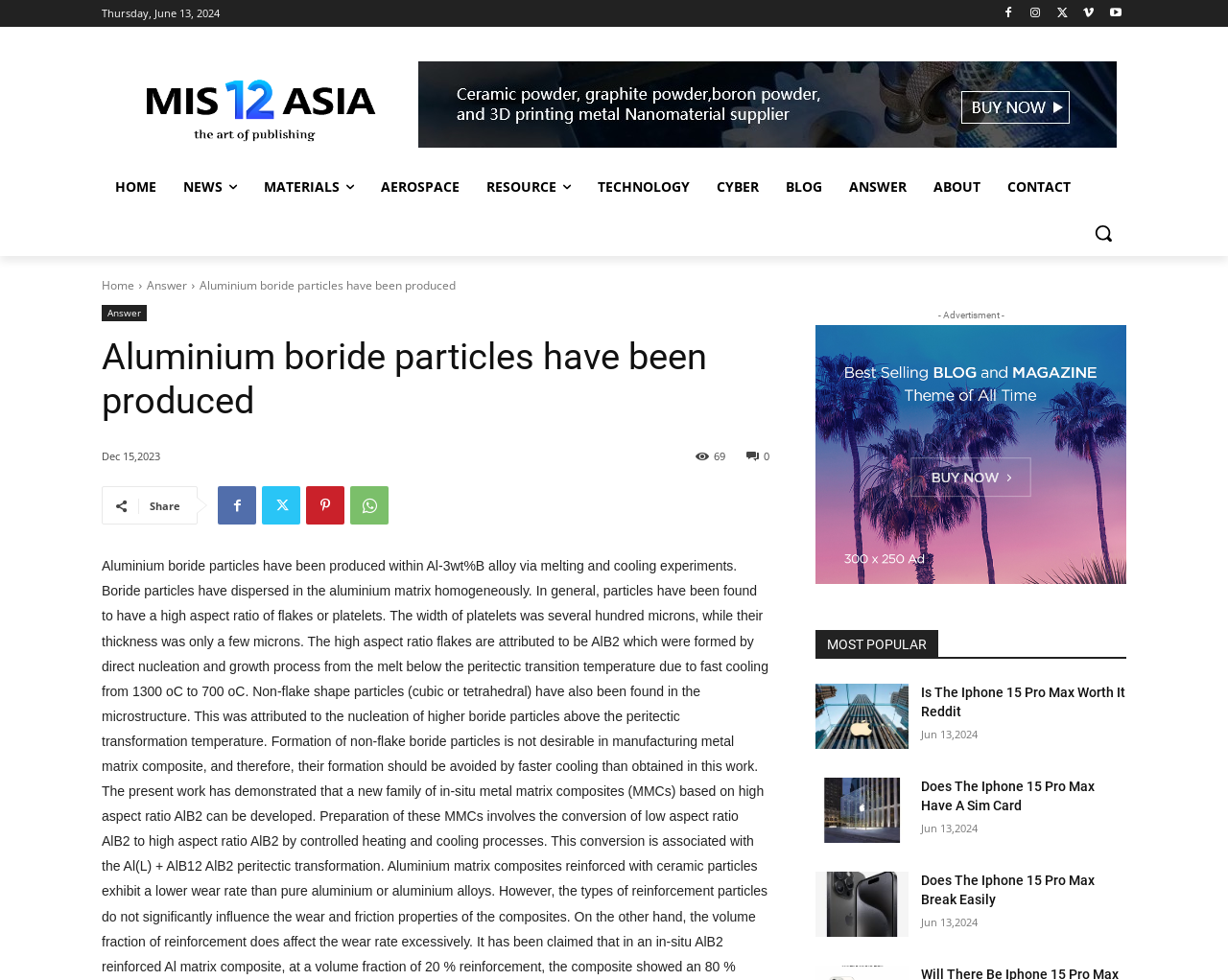Locate the bounding box coordinates of the element to click to perform the following action: 'Visit the ABOUT page'. The coordinates should be given as four float values between 0 and 1, in the form of [left, top, right, bottom].

[0.749, 0.167, 0.809, 0.214]